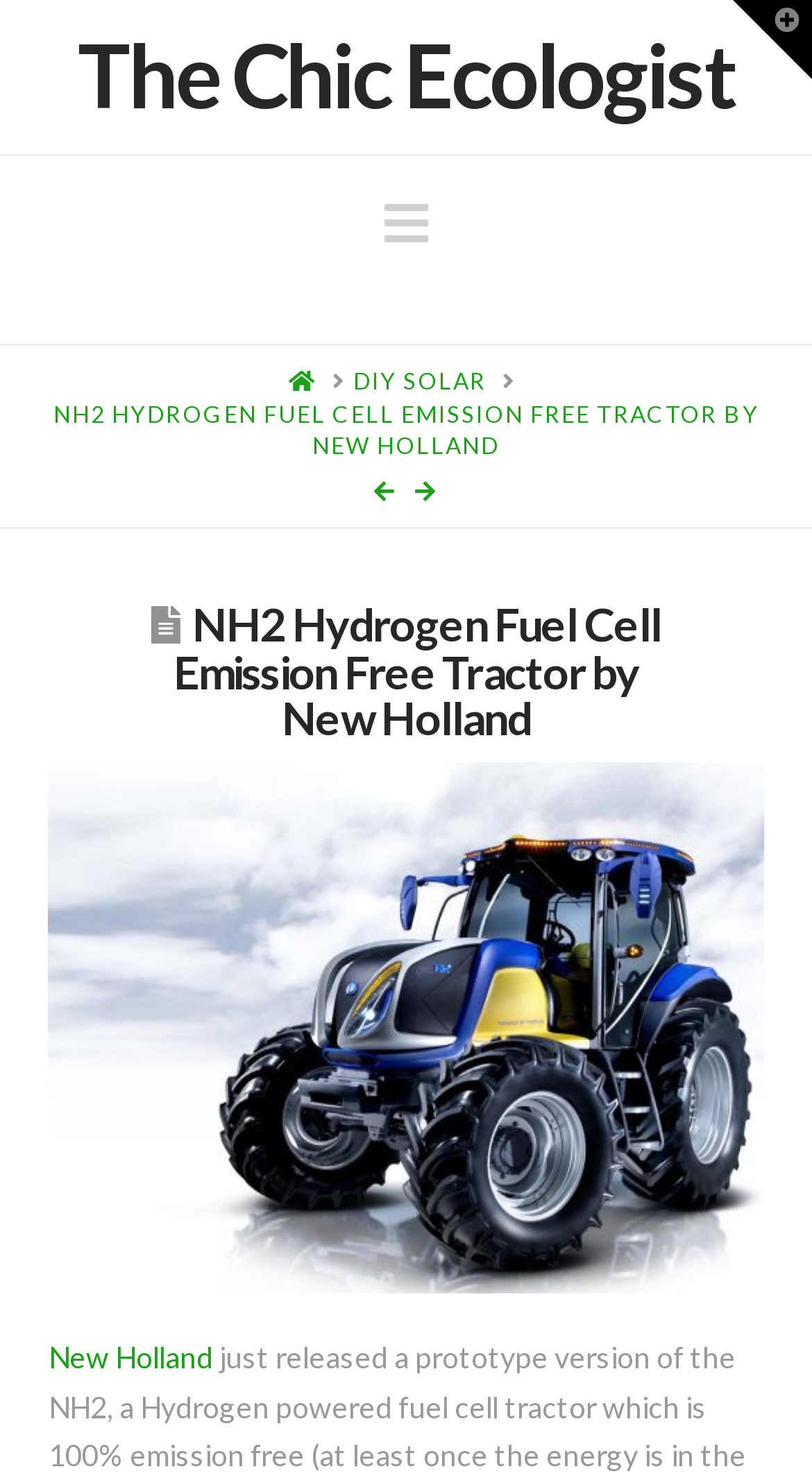How many social media links are there?
Please provide a comprehensive answer to the question based on the webpage screenshot.

I counted the number of social media links by looking at the links '' and '' located near the top of the page, which are likely to be social media links.